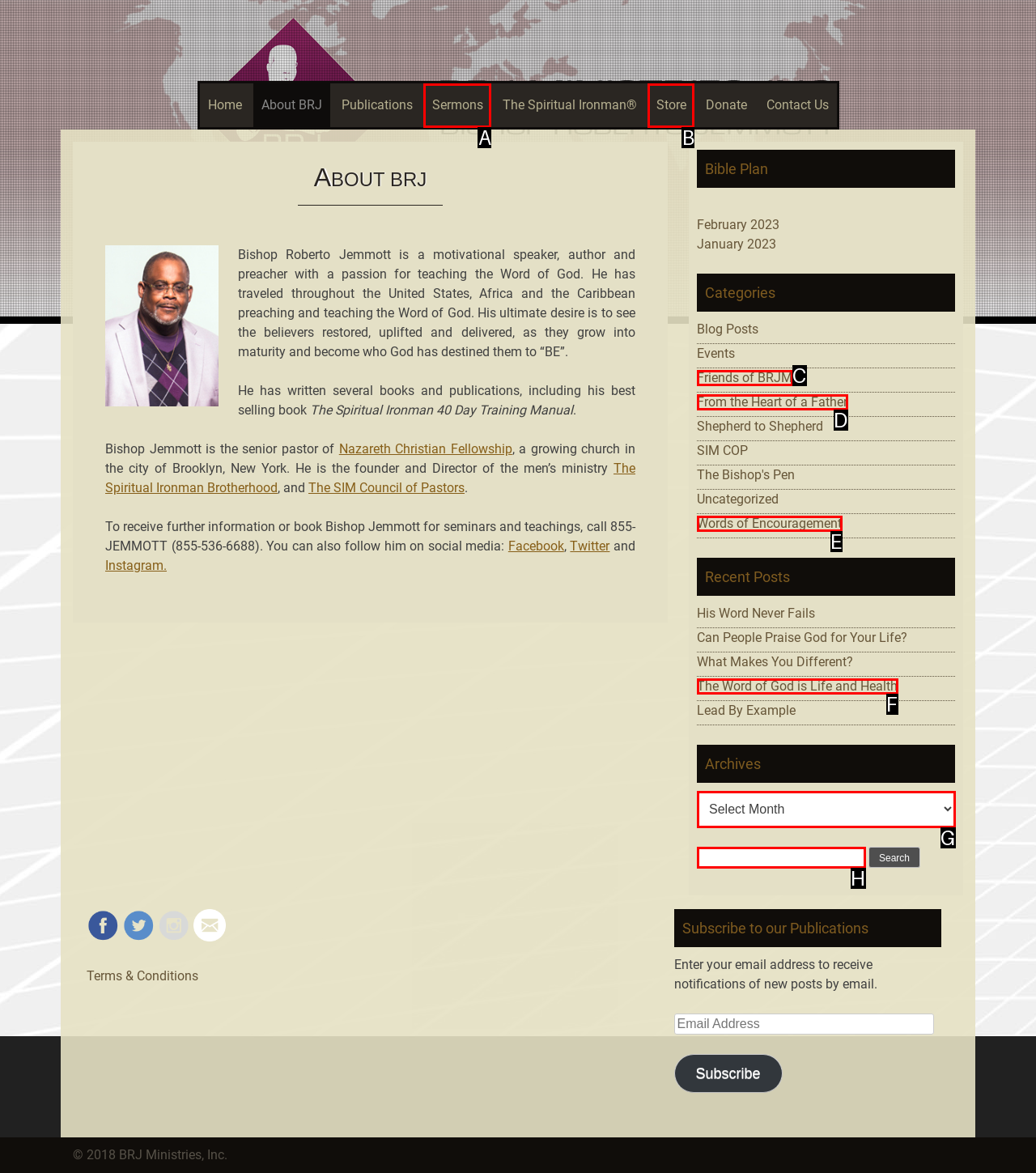Match the HTML element to the given description: parent_node: Search for: name="s"
Indicate the option by its letter.

H